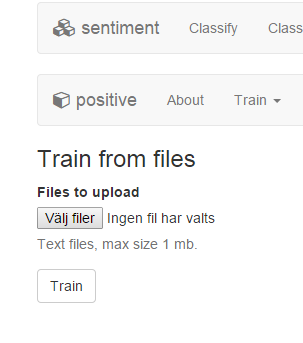Review the image closely and give a comprehensive answer to the question: What is the maximum size of the text files?

According to the brief note accompanying the file selection area, the text files must have a maximum size of 1 megabyte, which is a specific file size requirement for the training process.